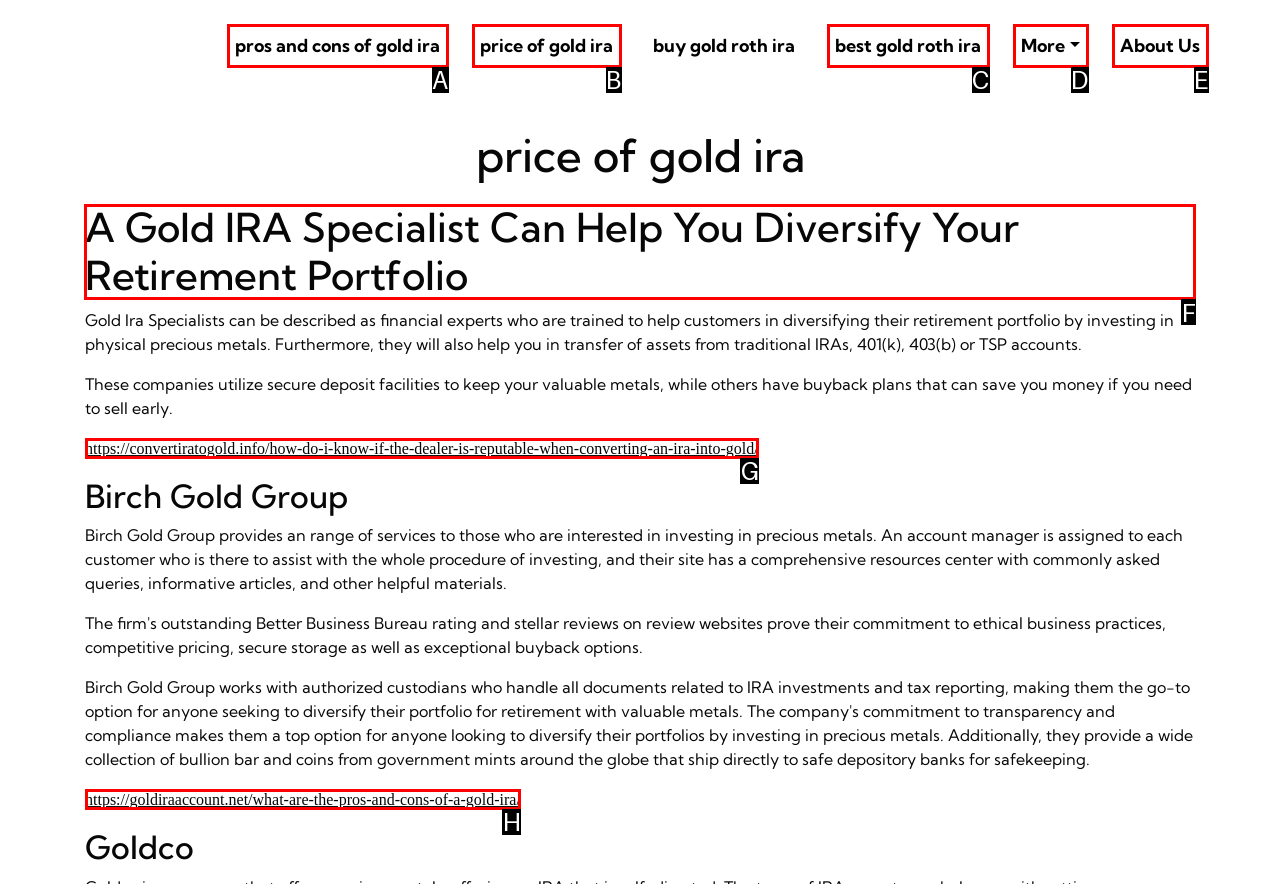Tell me which letter corresponds to the UI element that will allow you to Read about Gold Ira Specialists. Answer with the letter directly.

F